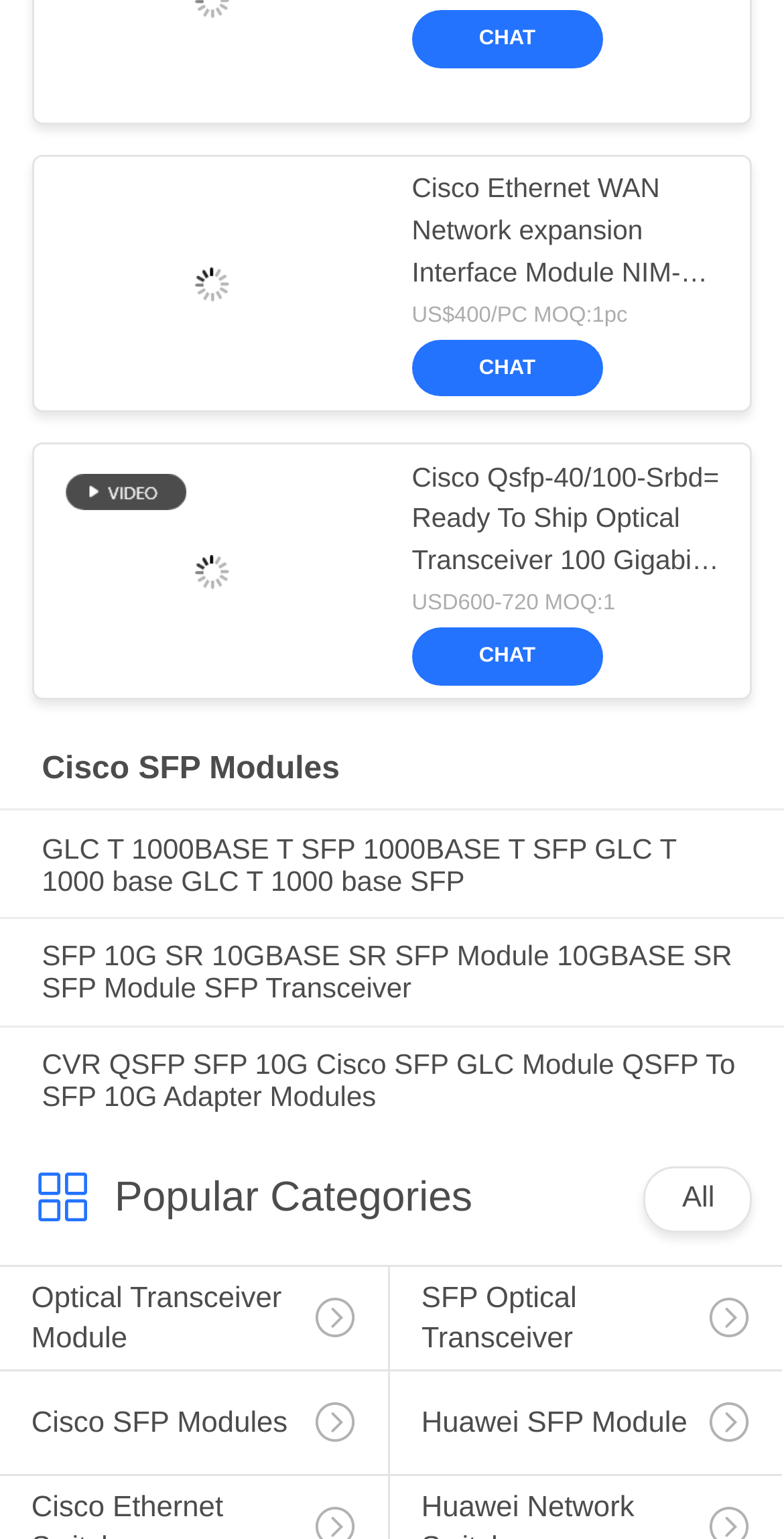What is the MOQ for Cisco Qsfp-40/100-Srbd?
Answer the question with a single word or phrase, referring to the image.

1